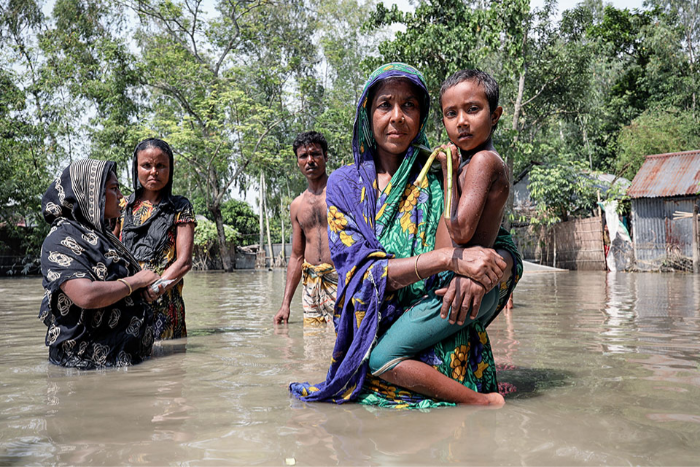Look at the image and answer the question in detail:
What is the backdrop of the flooded environment?

The backdrop of lush greenery juxtaposed with the harsh reality of flooding serves to emphasize the urgent need for increased support and effective policies that address the unique challenges faced by women in climate-affected regions.